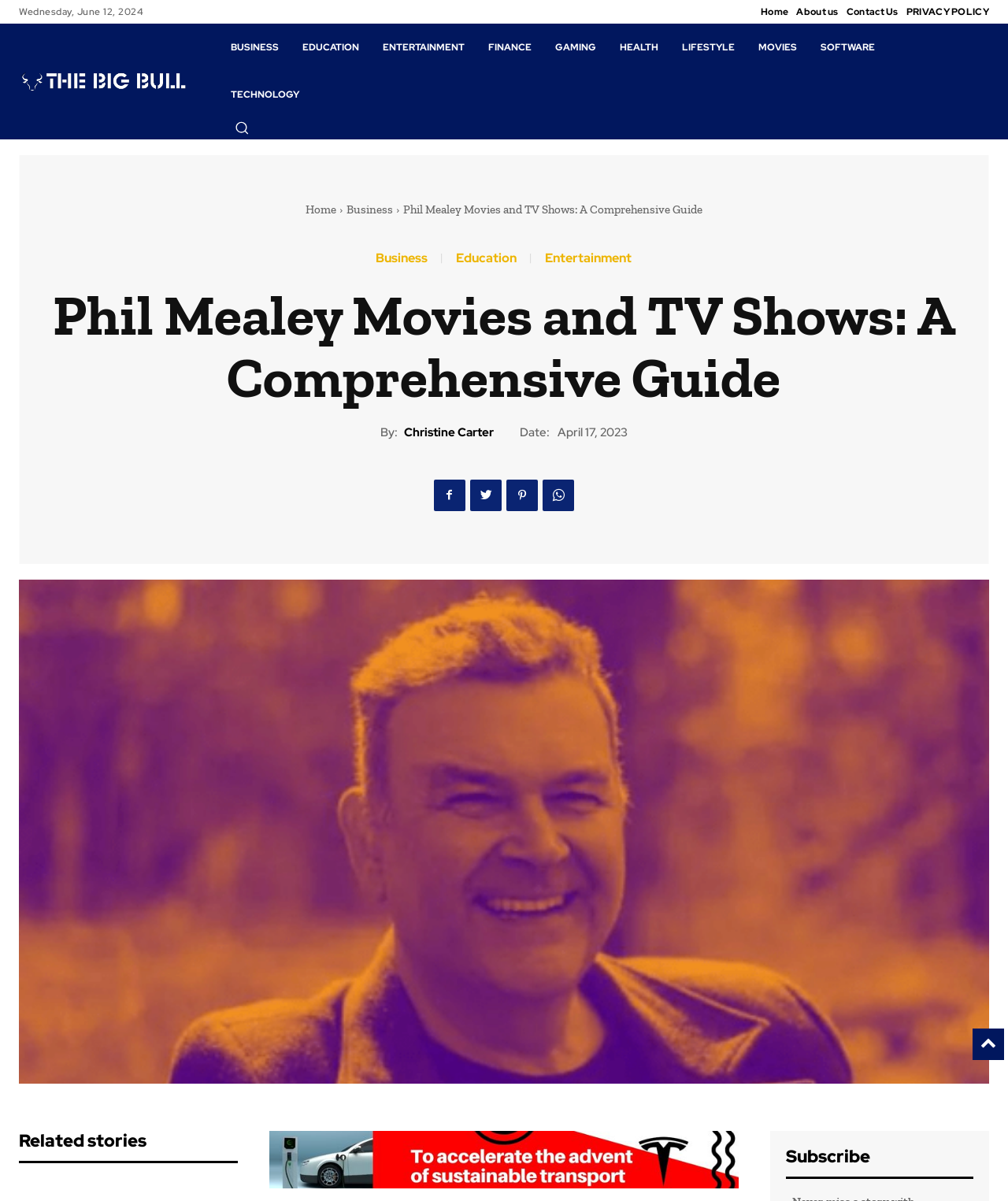Based on the element description "Contact Us", predict the bounding box coordinates of the UI element.

[0.84, 0.0, 0.891, 0.02]